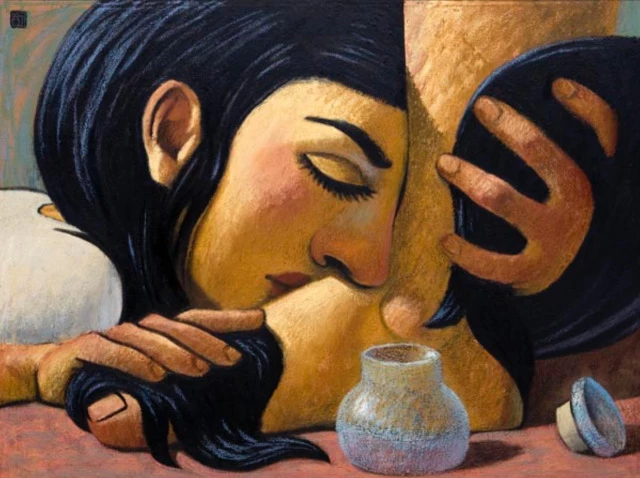What is the tone of the woman's expression?
Using the details shown in the screenshot, provide a comprehensive answer to the question.

The caption describes the woman's expression as 'serene', which implies a sense of peace and calmness, accentuated by the subtle play of light and shadow on her face.